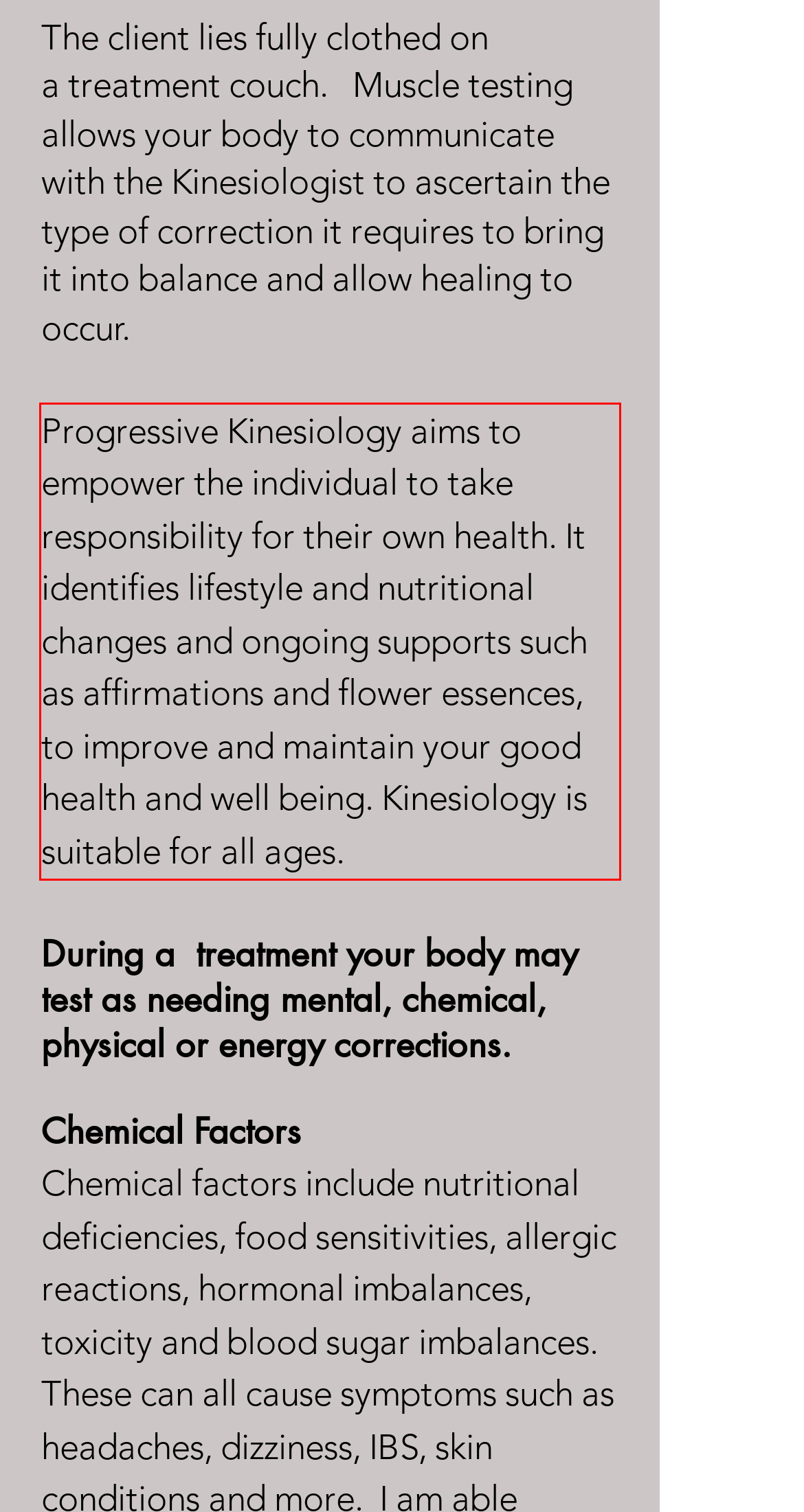Look at the provided screenshot of the webpage and perform OCR on the text within the red bounding box.

Progressive Kinesiology aims to empower the individual to take responsibility for their own health. It identifies lifestyle and nutritional changes and ongoing supports such as affirmations and flower essences, to improve and maintain your good health and well being. Kinesiology is suitable for all ages.